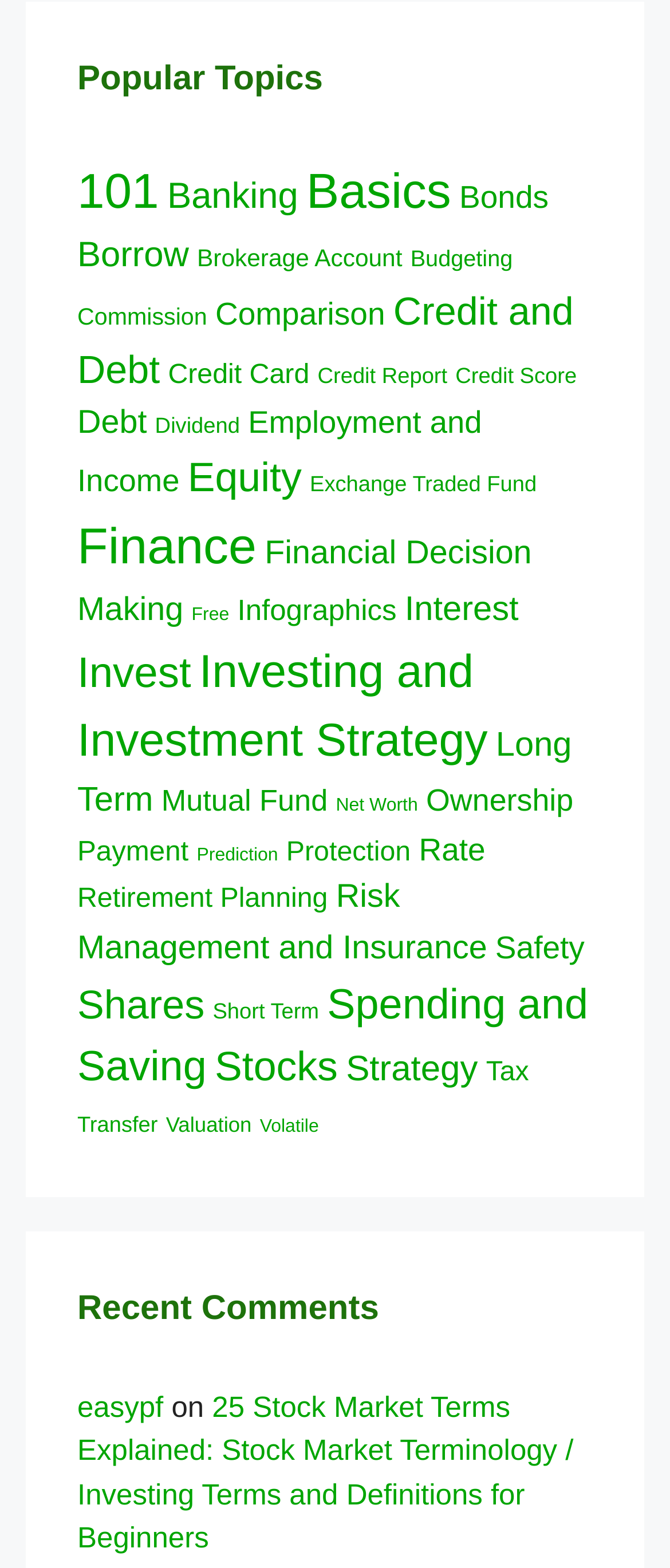How many recent comments are listed? Based on the screenshot, please respond with a single word or phrase.

1